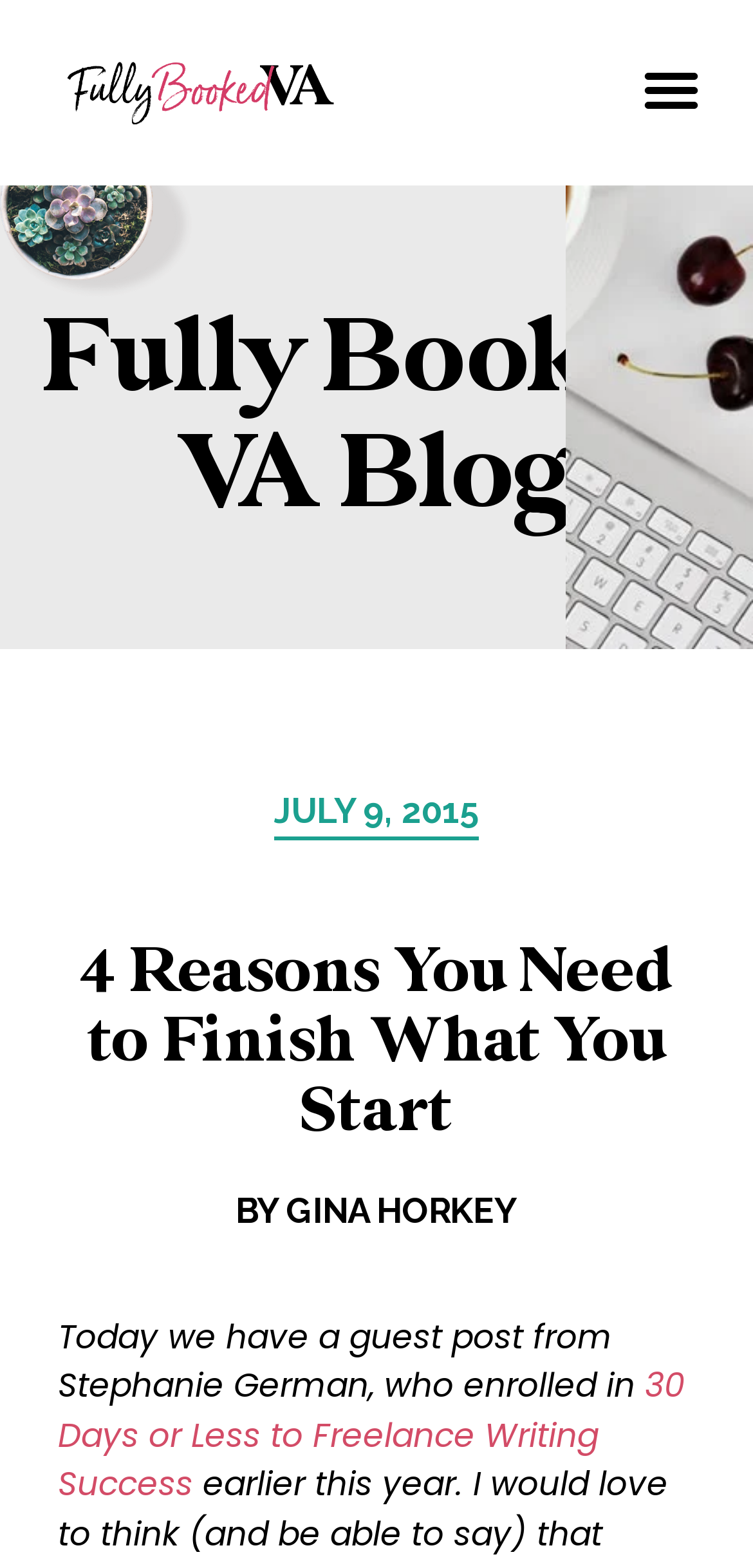Please provide a detailed answer to the question below by examining the image:
What is the name of the blog?

I found the name of the blog by looking at the StaticText element with the content 'Fully Booked VA Blog' which is located at the coordinates [0.056, 0.186, 0.944, 0.345].